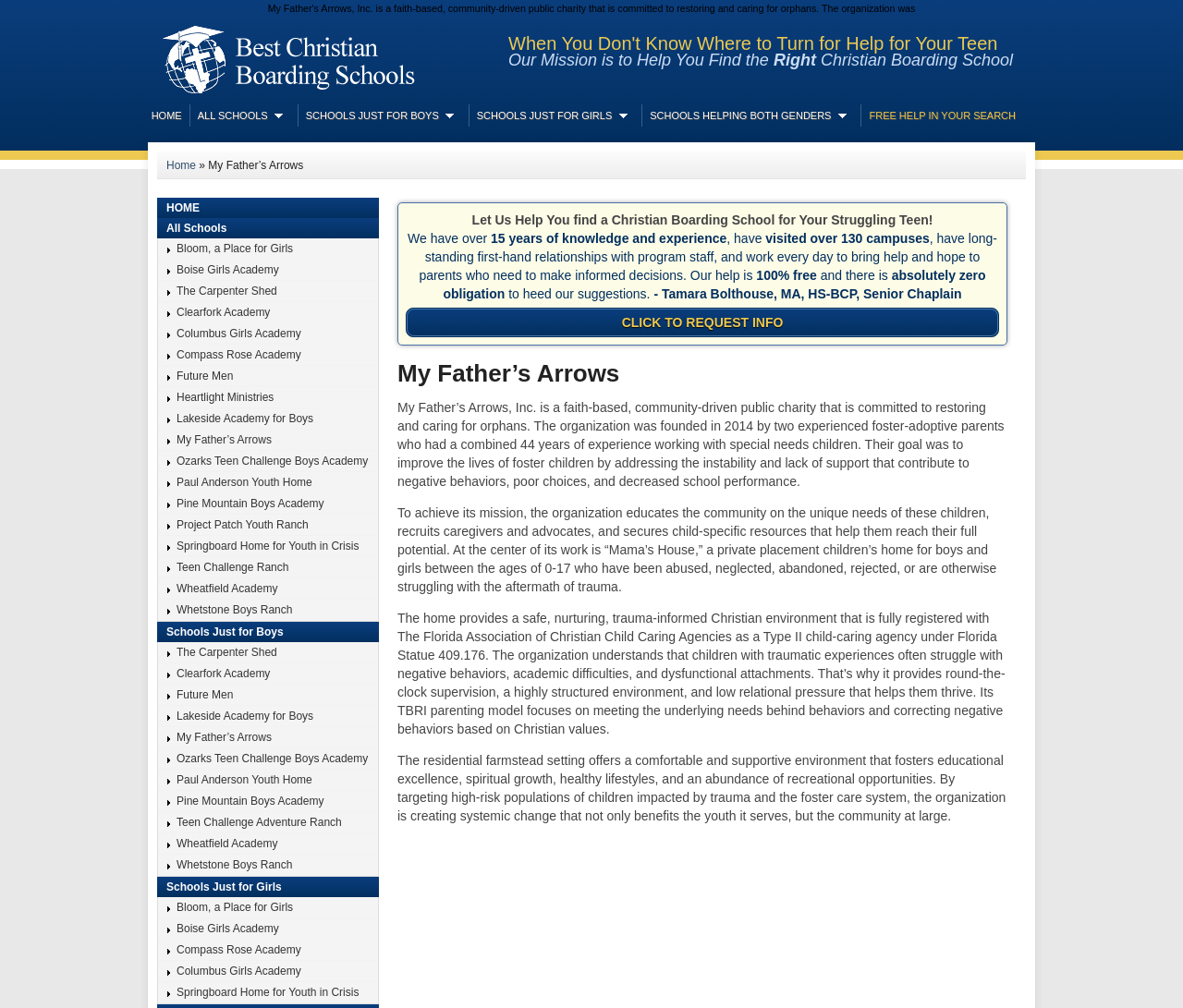Based on the visual content of the image, answer the question thoroughly: How many schools are listed on the webpage?

There are 21 schools listed on the webpage, including Bloom, a Place for Girls, Boise Girls Academy, Clearfork Academy, and others, which can be found by scrolling down the webpage and looking at the links under the headings 'All Schools', 'Schools Just for Boys', and 'Schools Just for Girls'.